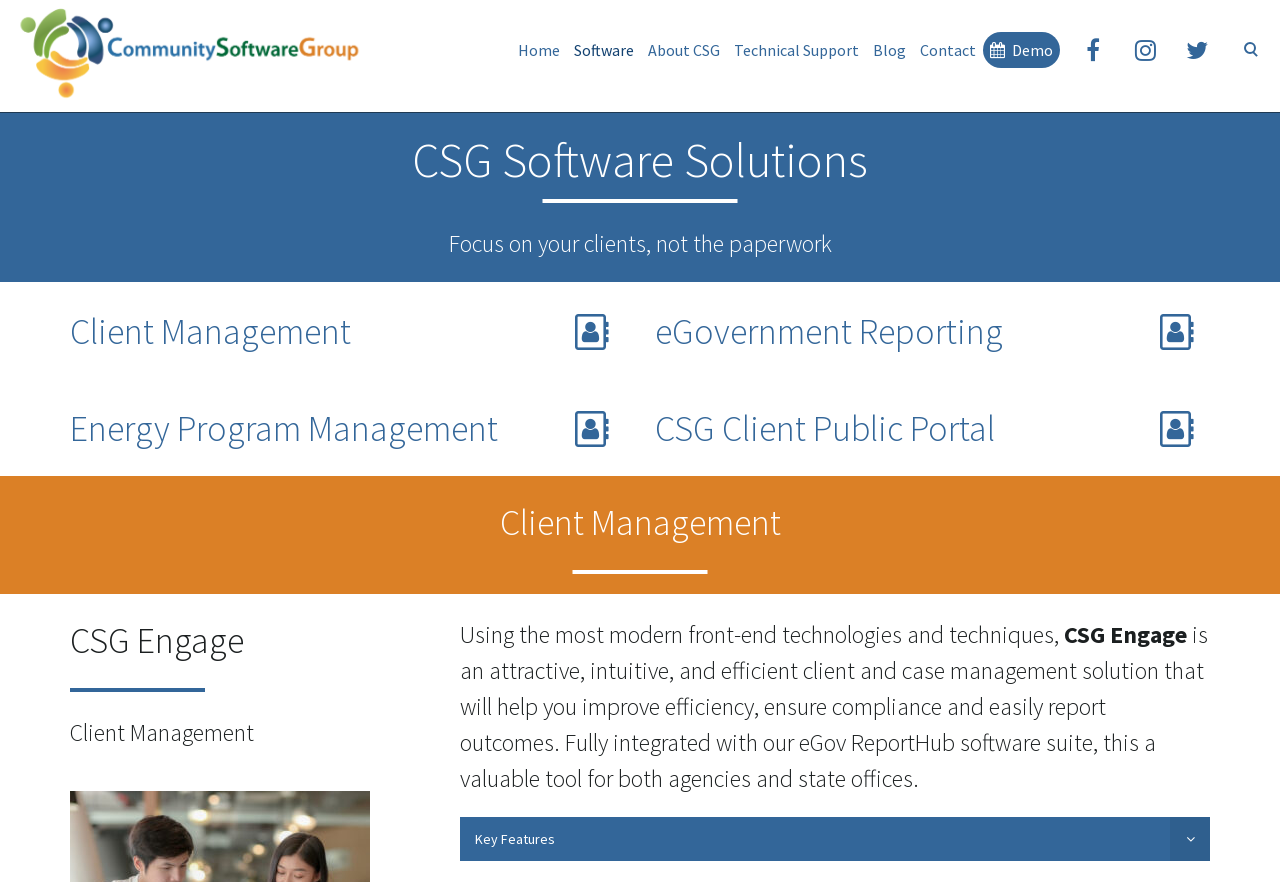Identify the bounding box coordinates of the region that should be clicked to execute the following instruction: "Request a demo".

[0.768, 0.0, 0.828, 0.113]